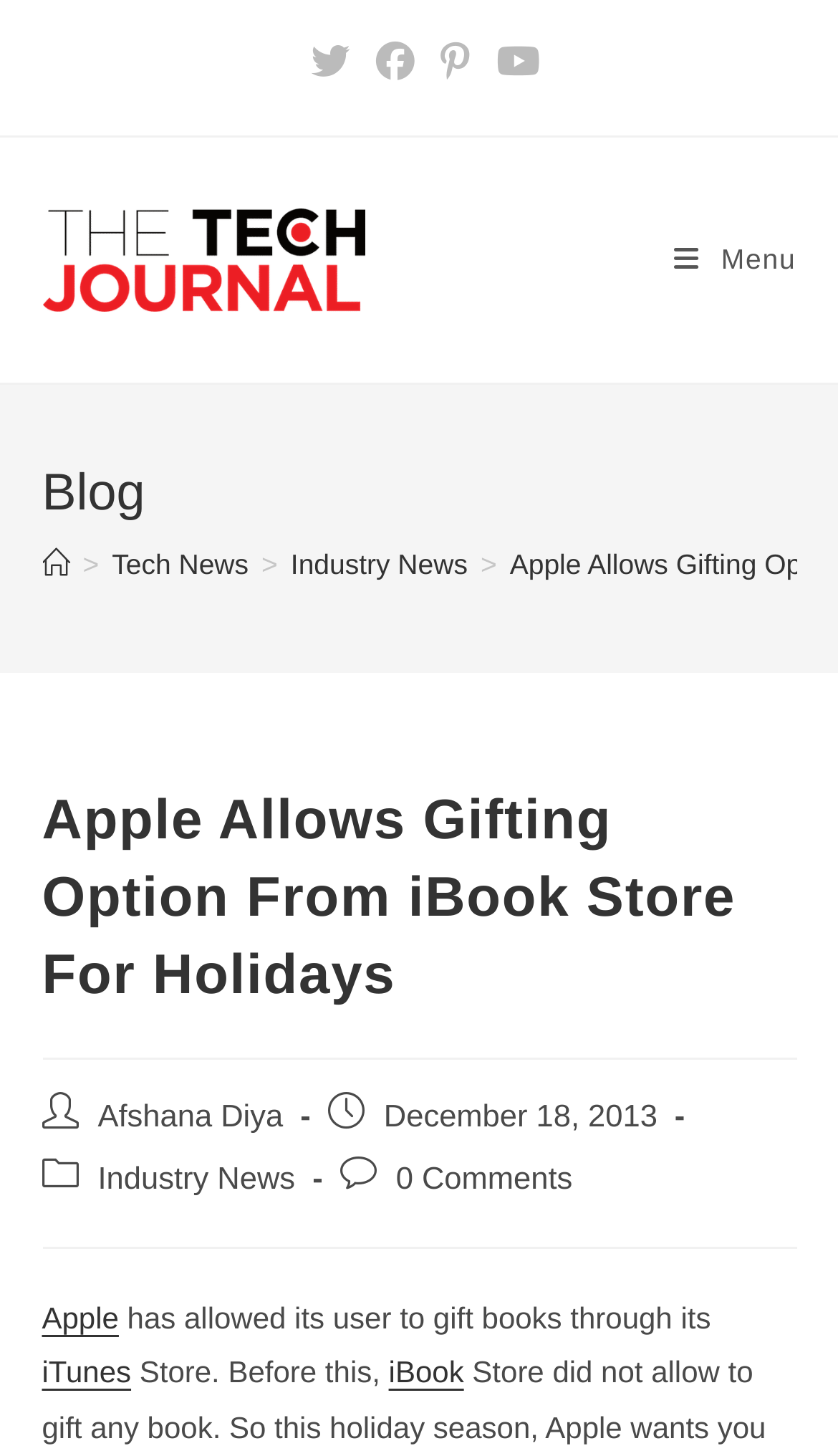Determine the bounding box coordinates of the clickable element necessary to fulfill the instruction: "View Afshana Diya's profile". Provide the coordinates as four float numbers within the 0 to 1 range, i.e., [left, top, right, bottom].

[0.117, 0.756, 0.338, 0.779]